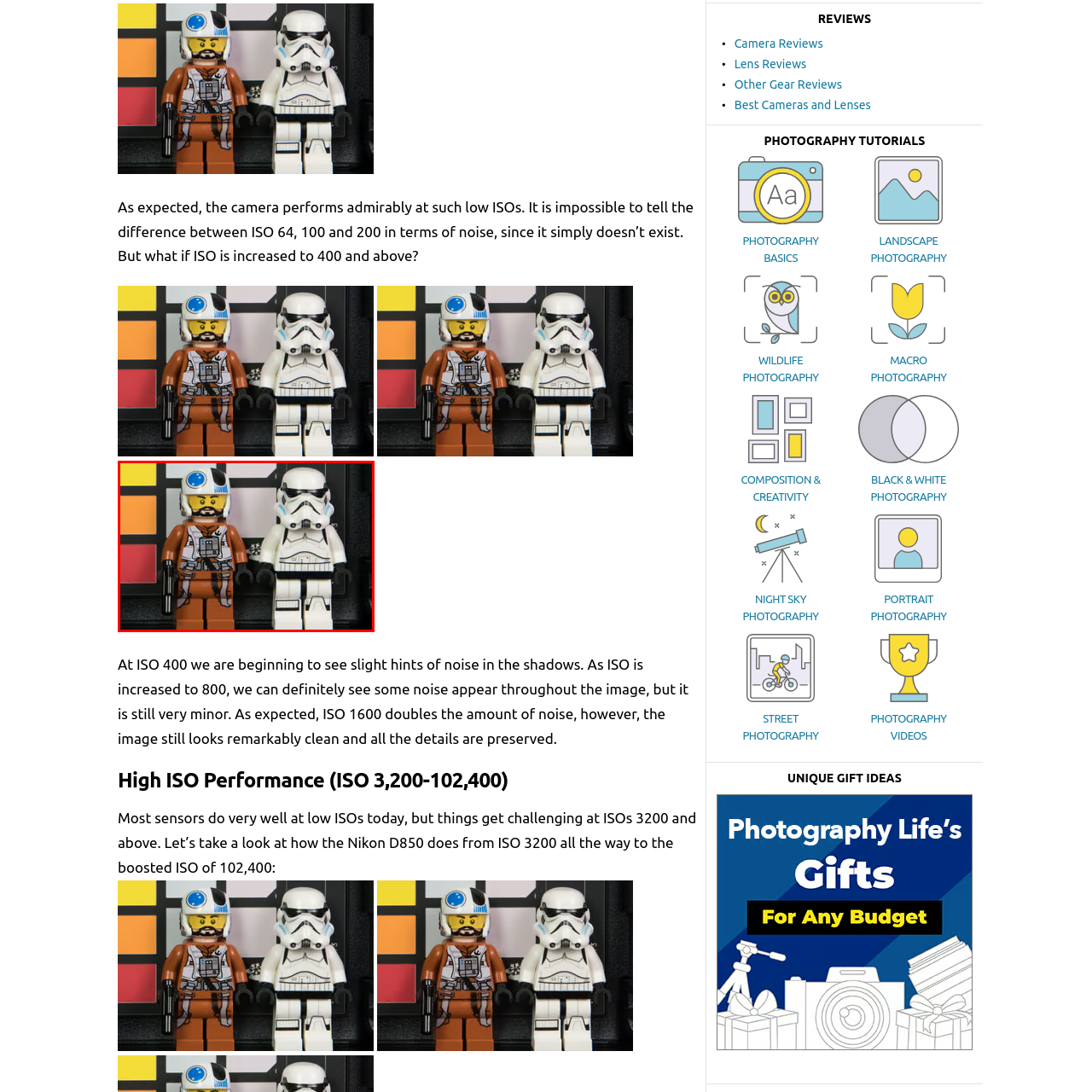Examine the red-bounded region in the image and describe it in detail.

This image features two LEGO figurines, a Rebel pilot and a Stormtrooper, positioned in front of a color chart commonly used for calibrating cameras. The pilot, characterized by his brown flight suit and helmet adorned with communication gear, represents a character from the iconic Star Wars universe. Next to him stands the classic white Stormtrooper, known for their distinctive armor and helmet. The backdrop displays various color swatches, illustrating the importance of color accuracy and detail in photography. This composition not only highlights popular culture but also emphasizes techniques for precise camera settings and image quality.